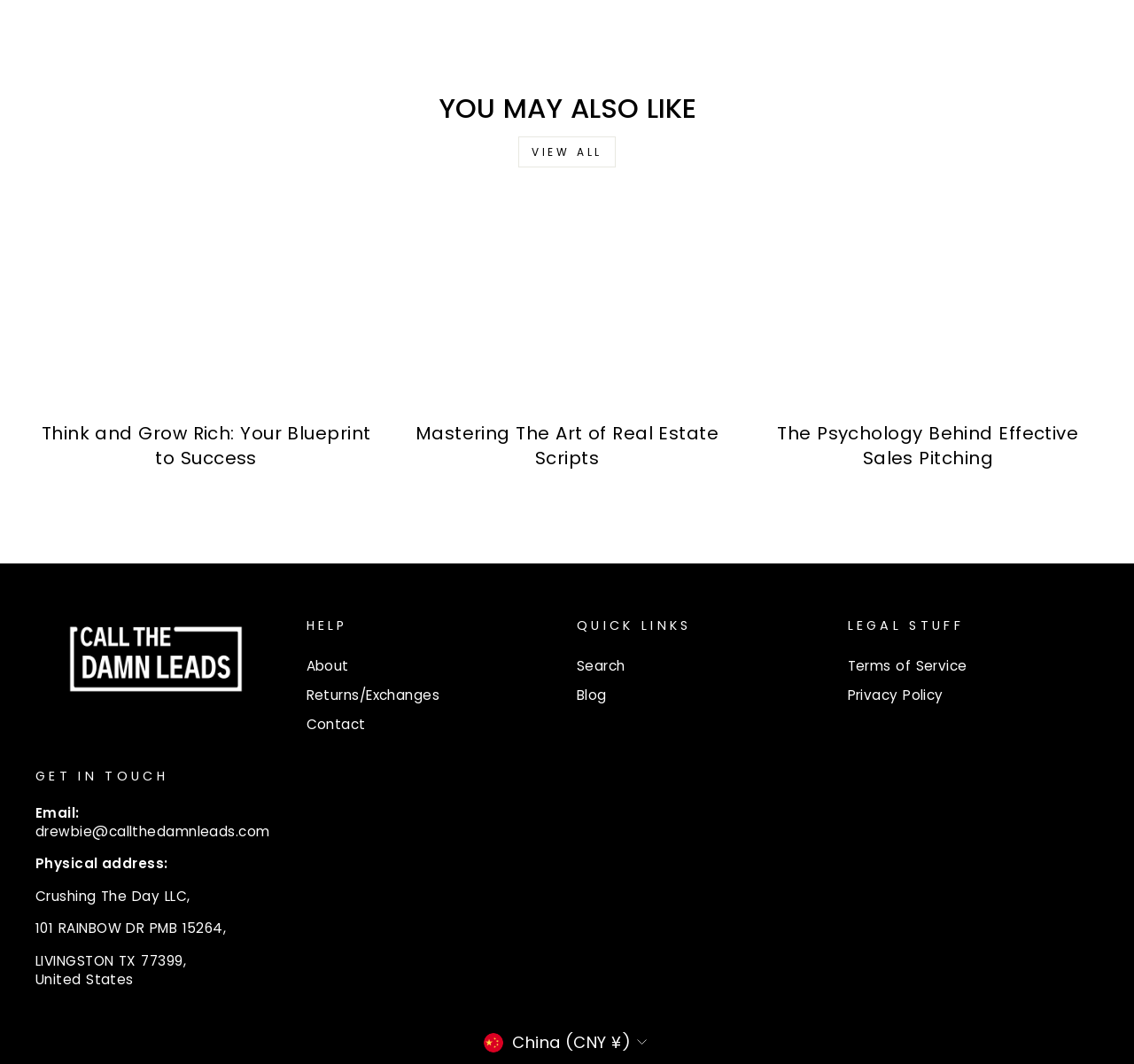Using the given description, provide the bounding box coordinates formatted as (top-left x, top-left y, bottom-right x, bottom-right y), with all values being floating point numbers between 0 and 1. Description: China (CNY ¥)

[0.422, 0.967, 0.578, 0.991]